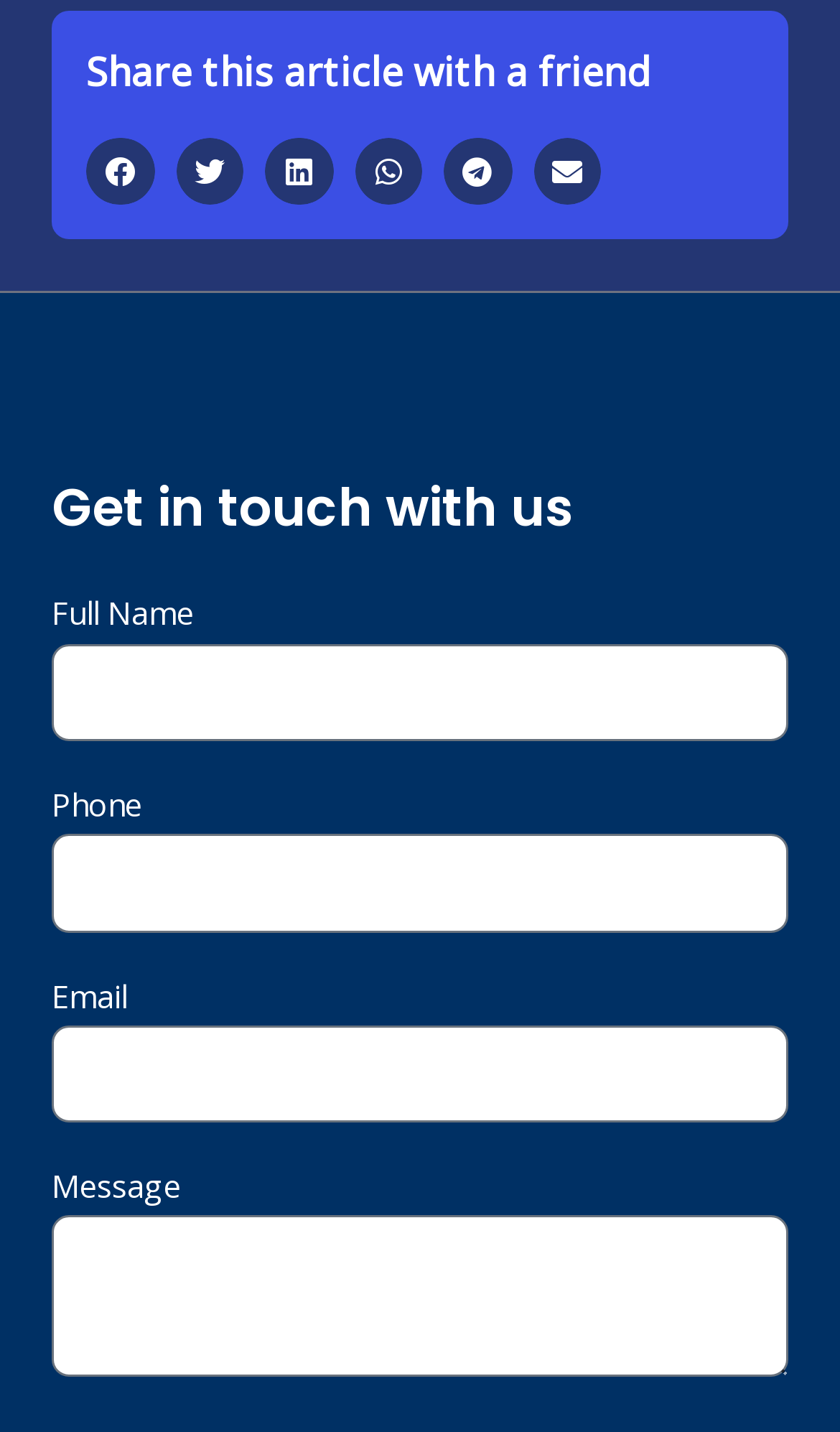Please provide the bounding box coordinate of the region that matches the element description: aria-label="Share on telegram". Coordinates should be in the format (top-left x, top-left y, bottom-right x, bottom-right y) and all values should be between 0 and 1.

[0.528, 0.096, 0.609, 0.143]